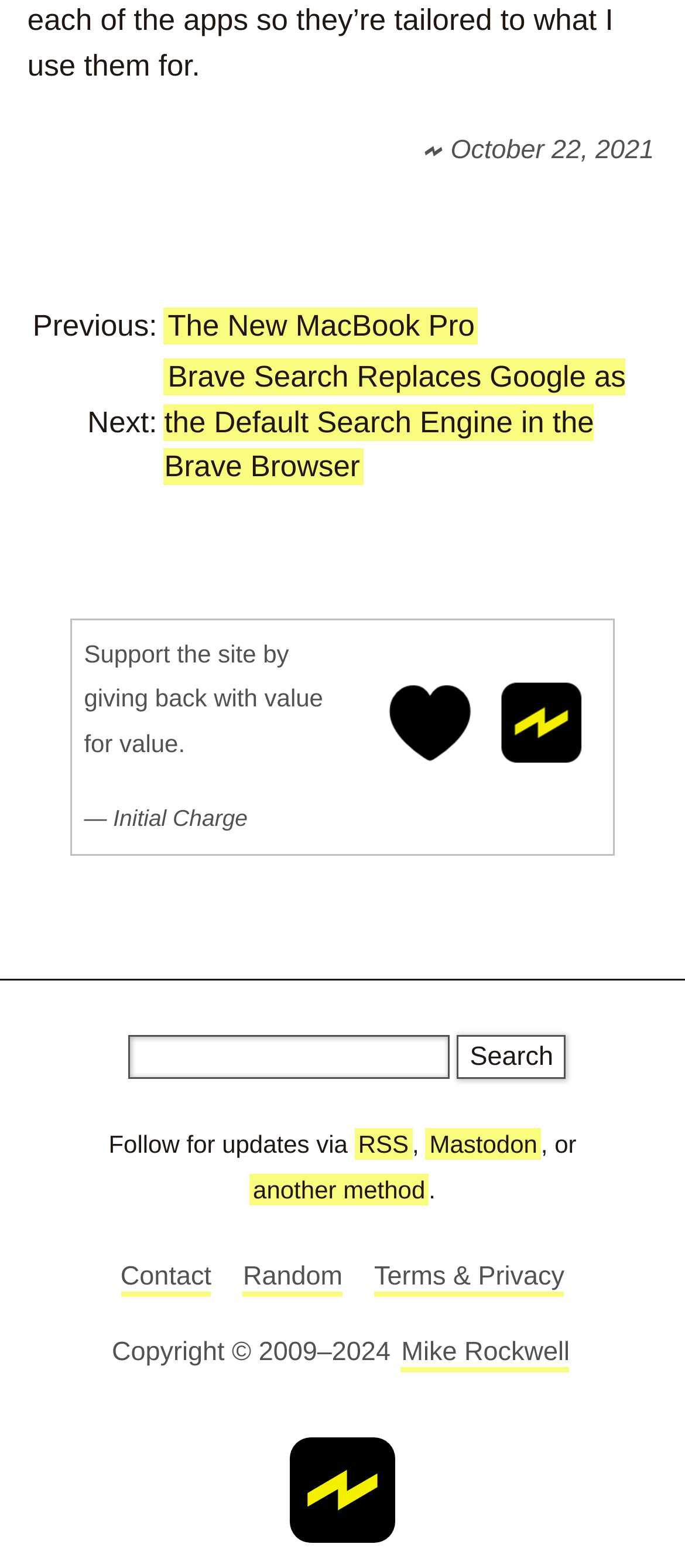Locate the bounding box of the UI element defined by this description: "— Initial Charge". The coordinates should be given as four float numbers between 0 and 1, formatted as [left, top, right, bottom].

[0.123, 0.508, 0.877, 0.536]